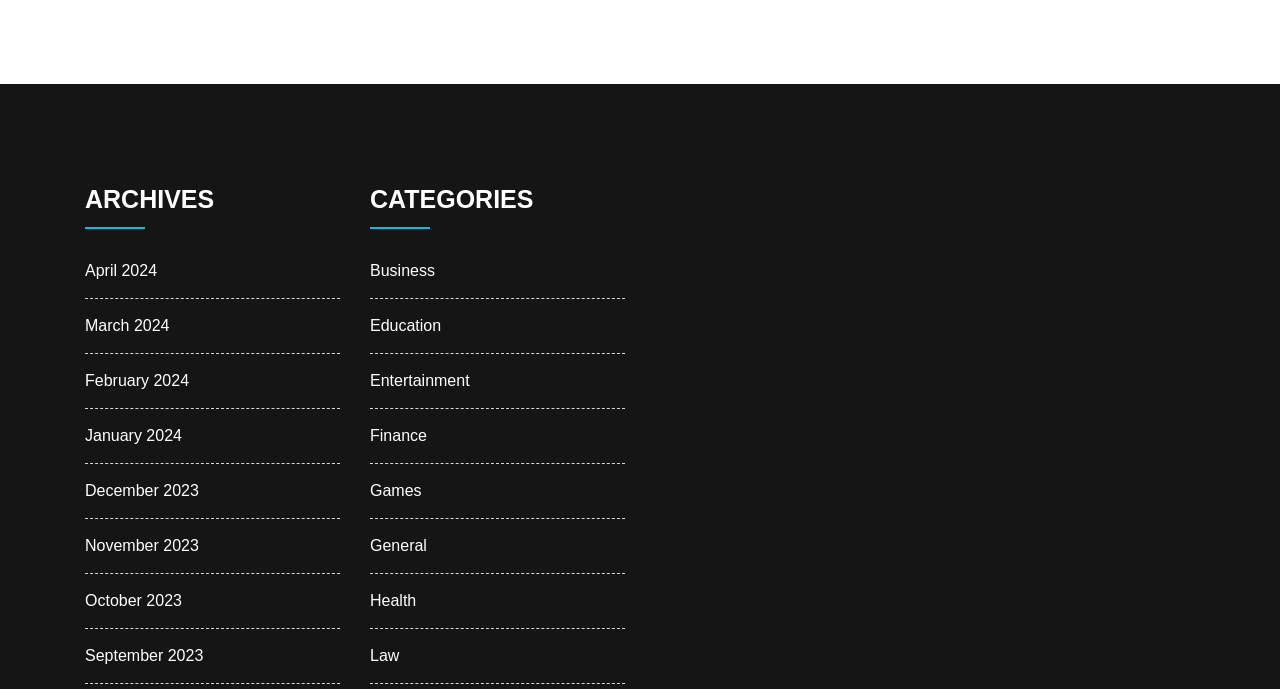Please indicate the bounding box coordinates of the element's region to be clicked to achieve the instruction: "view archives for April 2024". Provide the coordinates as four float numbers between 0 and 1, i.e., [left, top, right, bottom].

[0.066, 0.38, 0.123, 0.405]